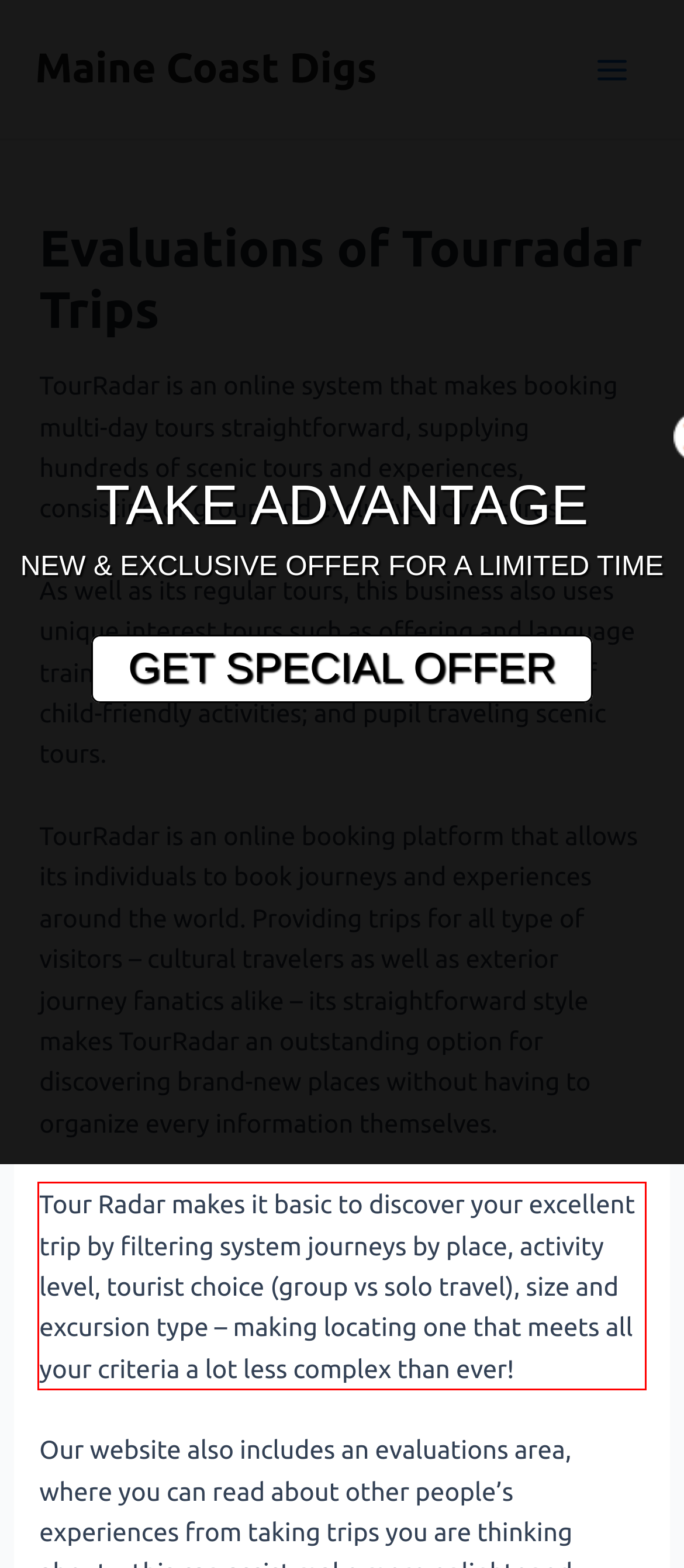With the given screenshot of a webpage, locate the red rectangle bounding box and extract the text content using OCR.

Tour Radar makes it basic to discover your excellent trip by filtering system journeys by place, activity level, tourist choice (group vs solo travel), size and excursion type – making locating one that meets all your criteria a lot less complex than ever!